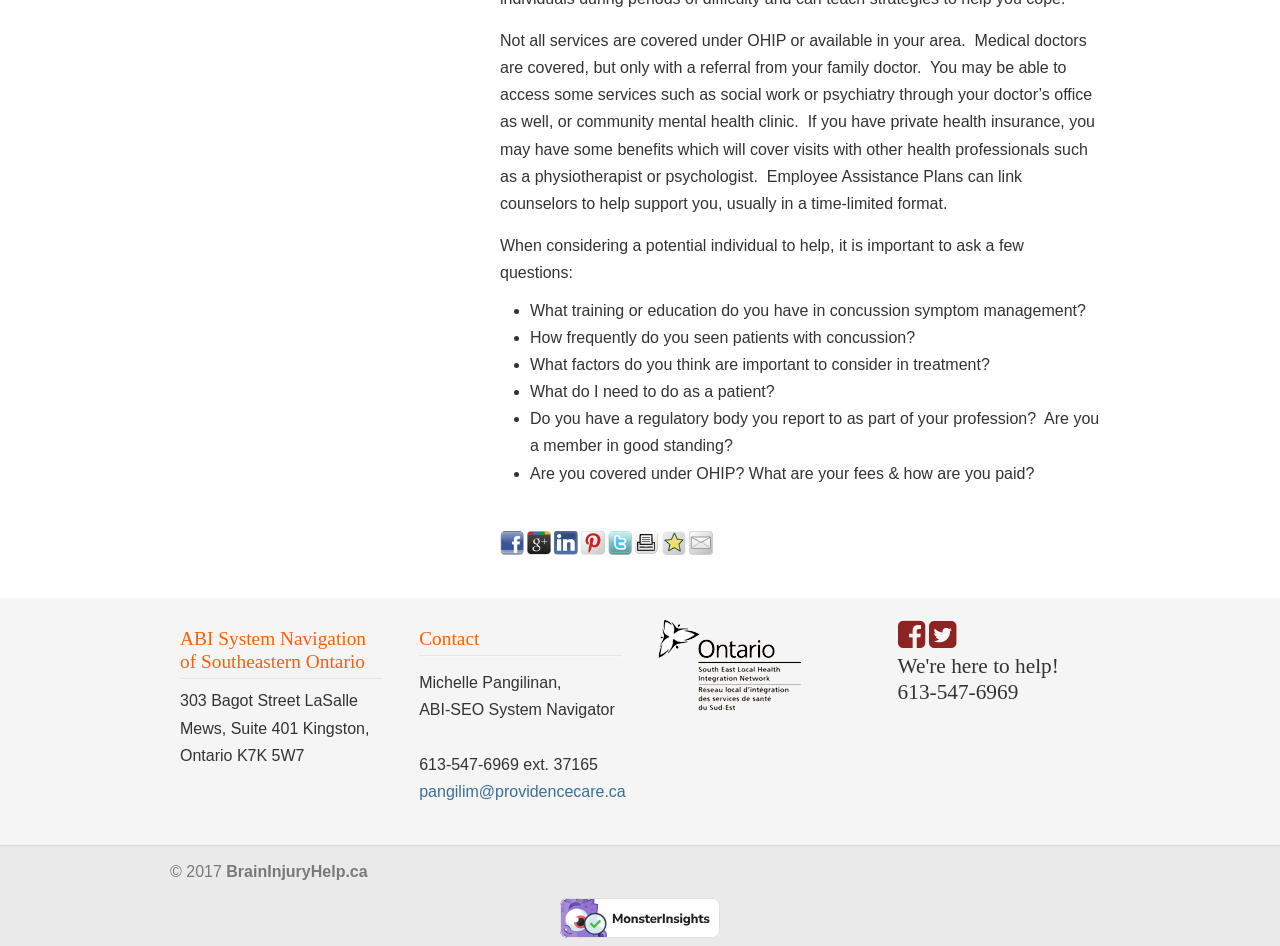Determine the bounding box coordinates for the area you should click to complete the following instruction: "Call ABI-SEO System Navigator".

[0.327, 0.799, 0.467, 0.817]